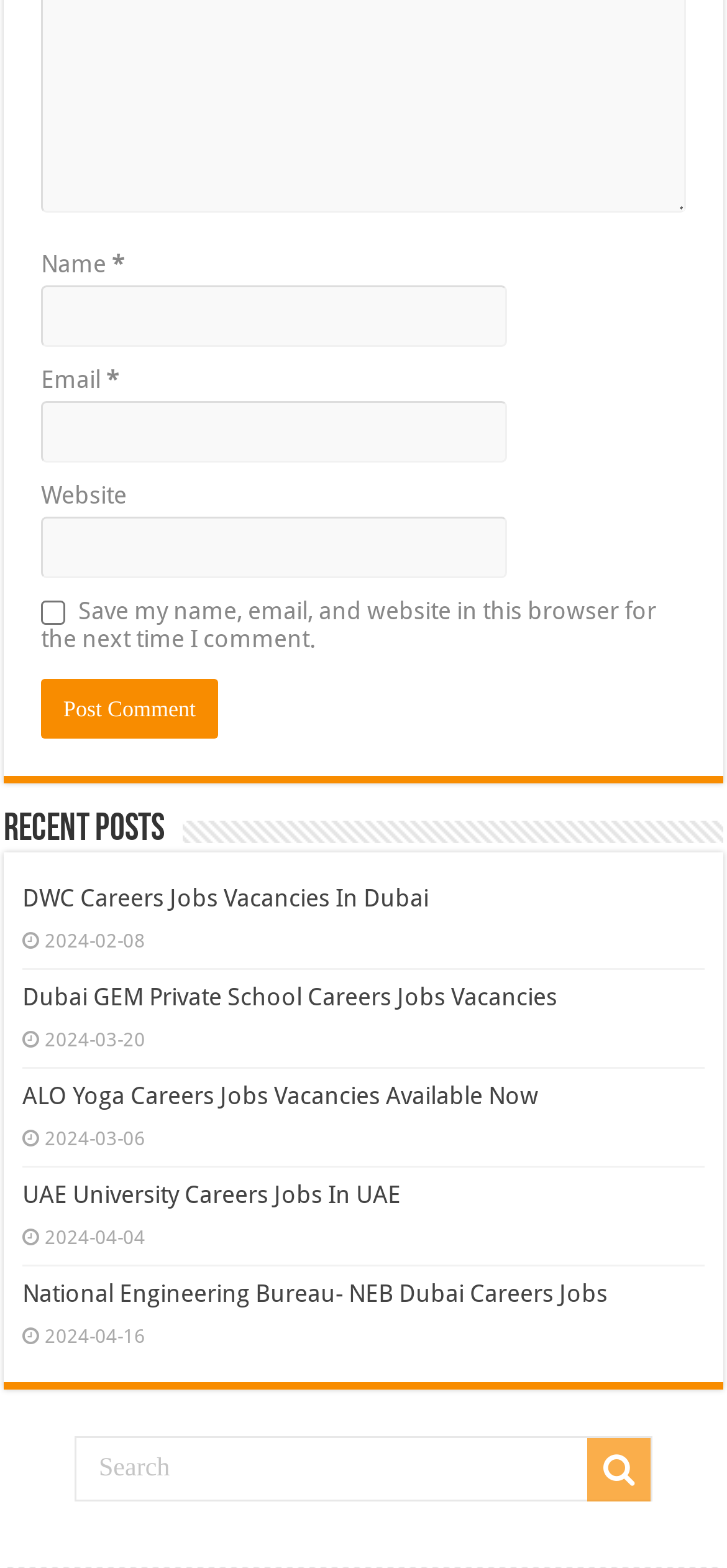What is the purpose of the checkbox?
Based on the image content, provide your answer in one word or a short phrase.

Save comment info